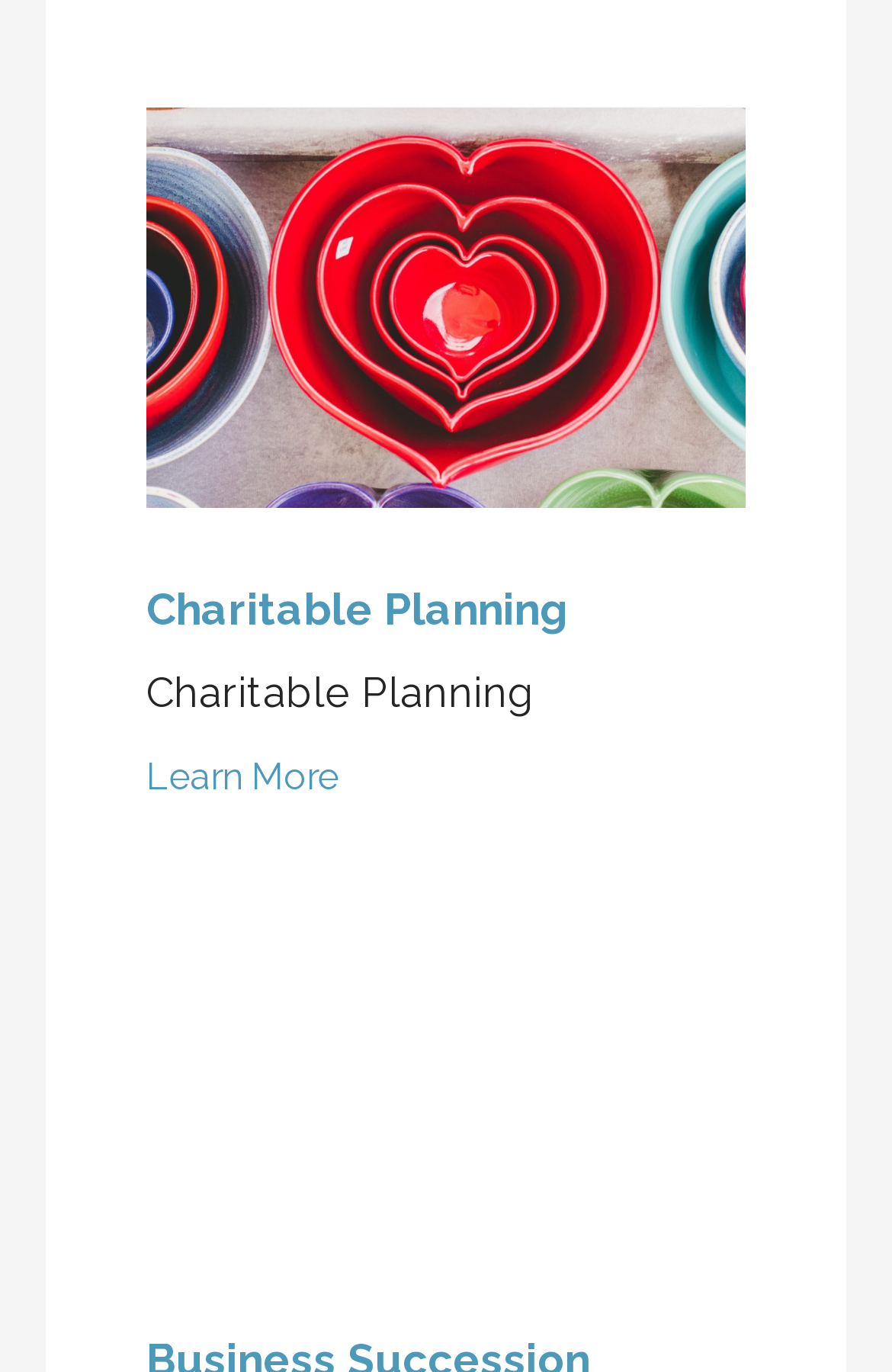What is the main theme of the webpage?
Analyze the image and deliver a detailed answer to the question.

The main theme of the webpage is charitable planning, which is evident from the heading 'Charitable Planning' and the links and images related to it on the webpage.